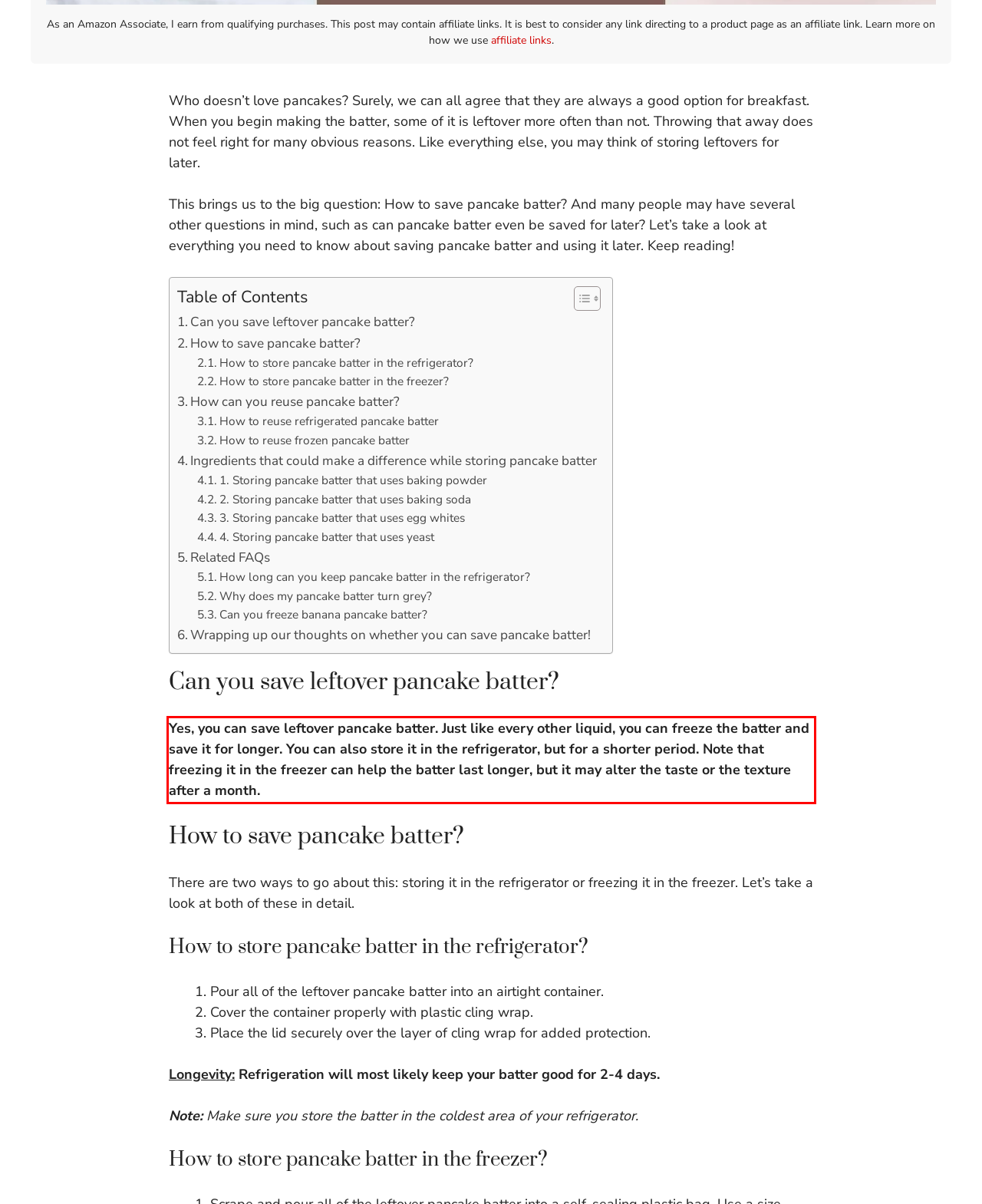Examine the webpage screenshot, find the red bounding box, and extract the text content within this marked area.

Yes, you can save leftover pancake batter. Just like every other liquid, you can freeze the batter and save it for longer. You can also store it in the refrigerator, but for a shorter period. Note that freezing it in the freezer can help the batter last longer, but it may alter the taste or the texture after a month.